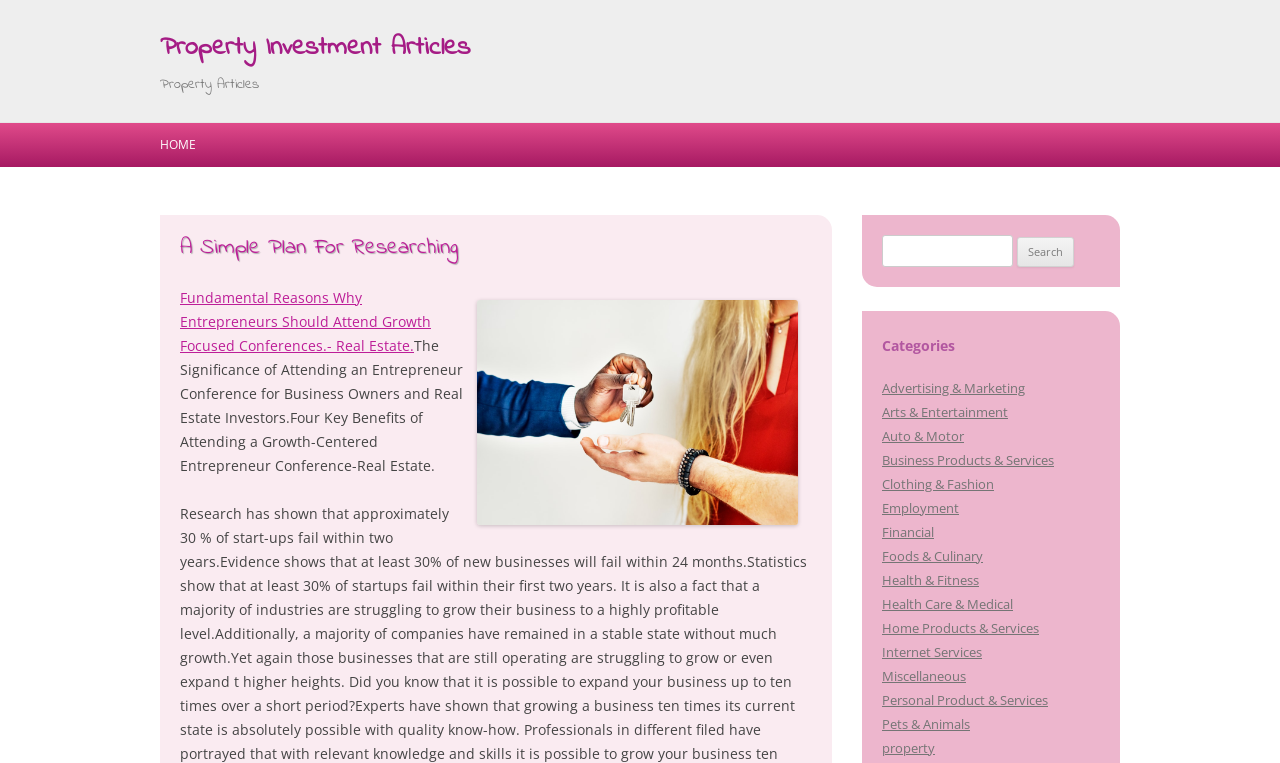Determine the main heading of the webpage and generate its text.

Property Investment Articles